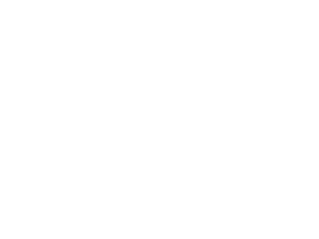Convey a detailed narrative of what is depicted in the image.

The image prominently features the logo of "Ermes Inc. SP ZO.O.", a partner of Global Mountain Group. The logo is displayed in a clean and bold style, reflecting the professionalism and innovative spirit of the company. Positioned within a section dedicated to the organization's partners, the logo signifies a collaboration aimed at providing advanced security solutions and business opportunities. This visual element reinforces the theme of global partnerships that enhance service delivery across various industries, highlighting the group's commitment to excellence and customer satisfaction in every project.